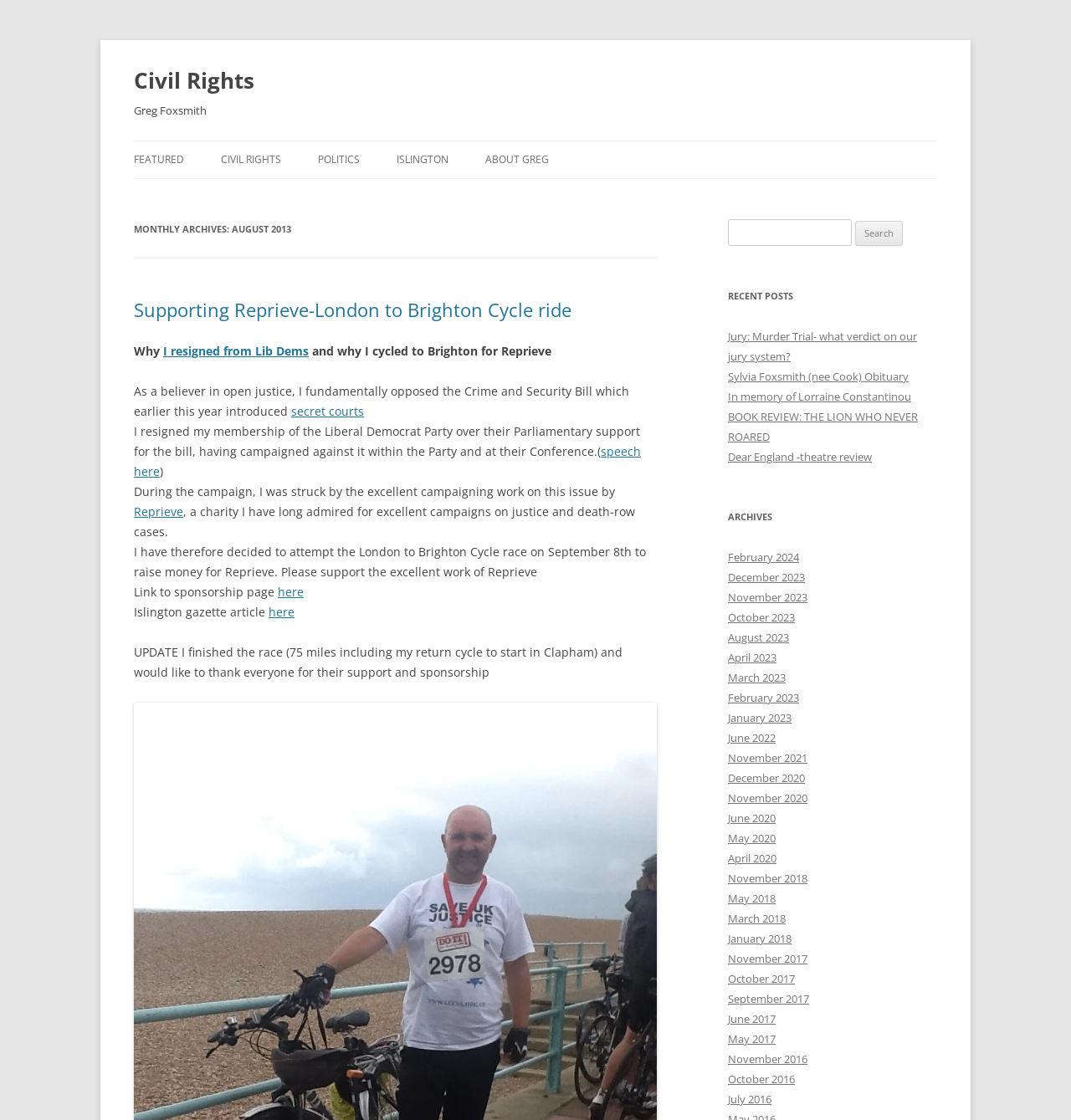What is the charity that Greg Foxsmith is supporting?
Please look at the screenshot and answer using one word or phrase.

Reprieve